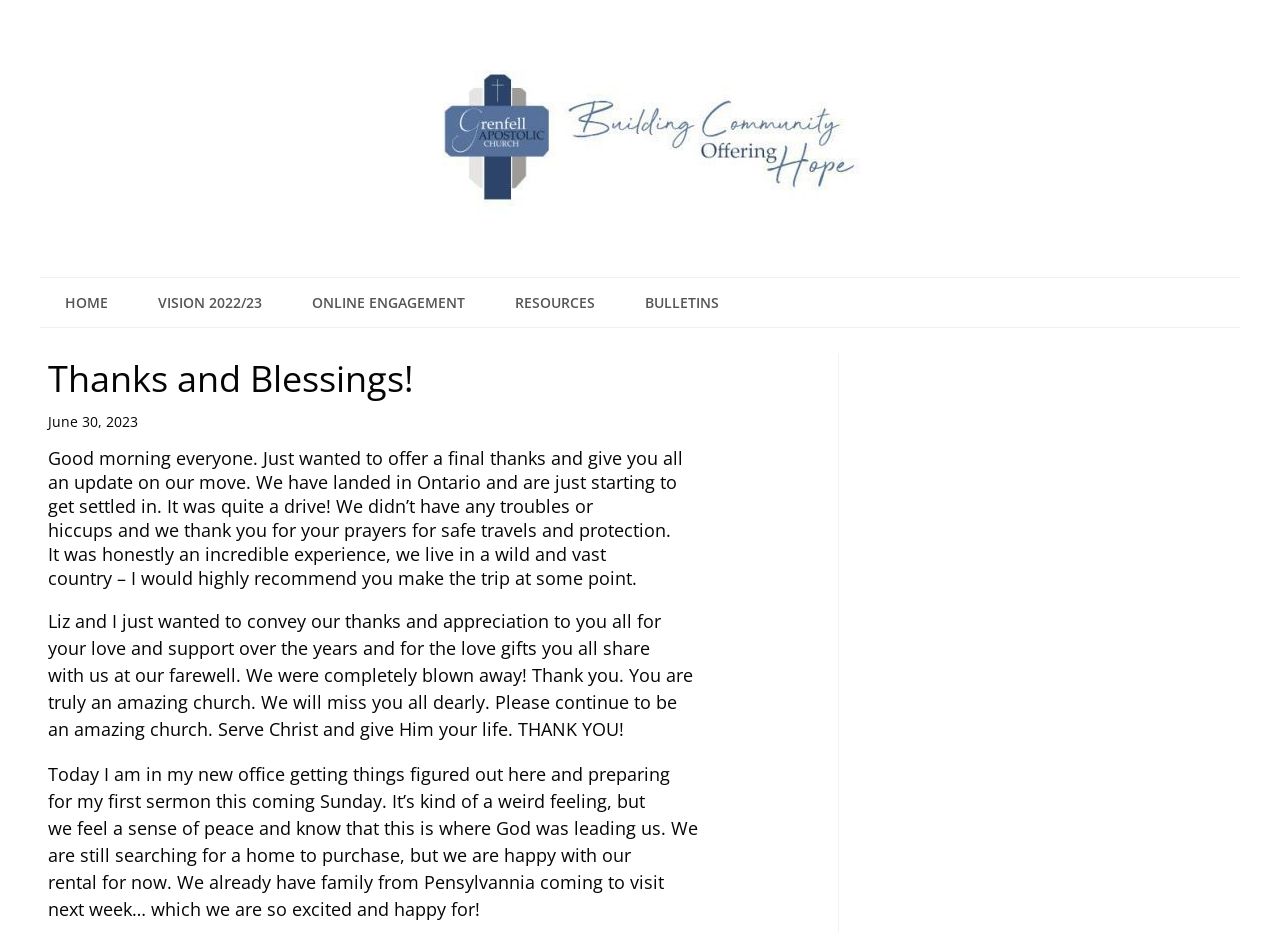What is the author's current location?
Please use the image to deliver a detailed and complete answer.

I found the answer by reading the text and finding the sentence 'We have landed in Ontario and are just starting to get settled in.', which suggests that the author is currently located in Ontario.